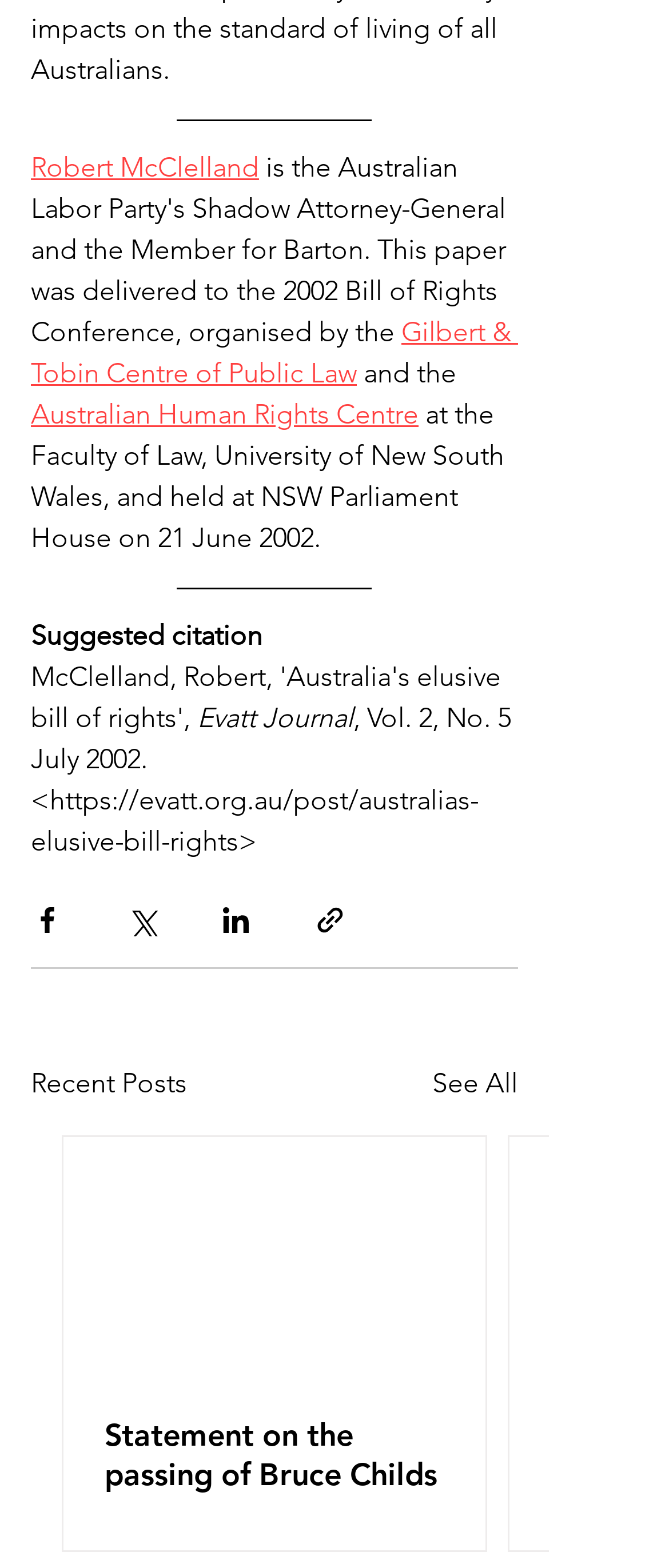Based on the element description: "hello@firma.media", identify the UI element and provide its bounding box coordinates. Use four float numbers between 0 and 1, [left, top, right, bottom].

None